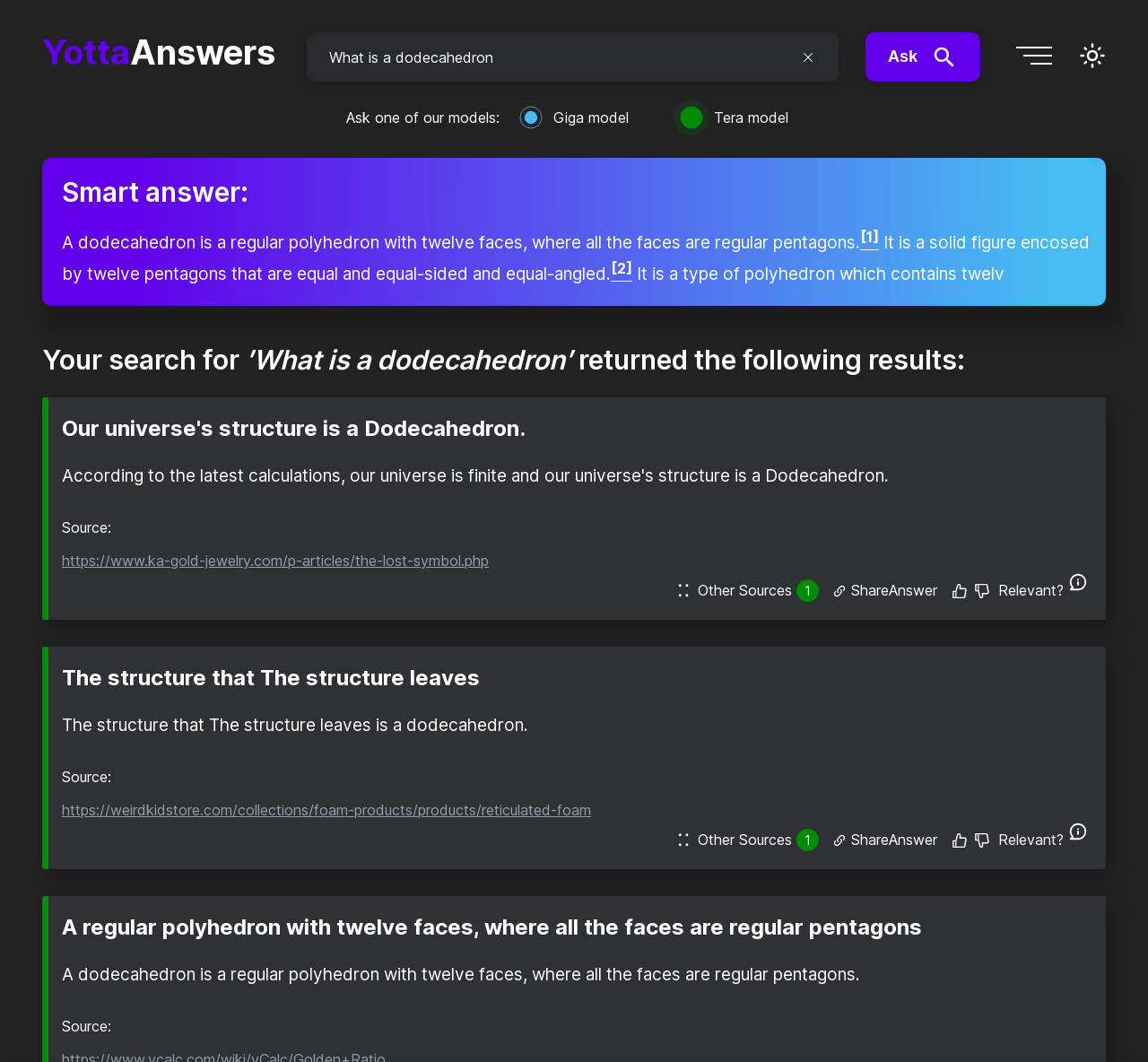Given the webpage screenshot, identify the bounding box of the UI element that matches this description: "Other Sources 1".

[0.591, 0.517, 0.713, 0.538]